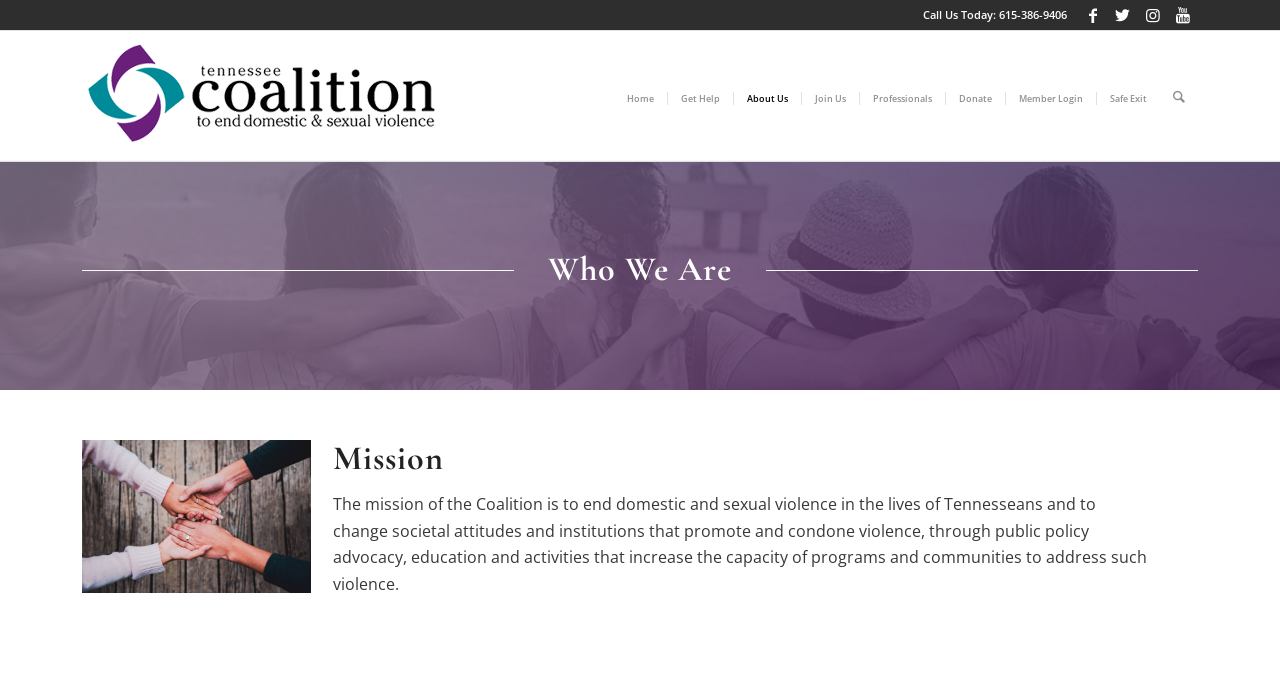Identify the bounding box coordinates necessary to click and complete the given instruction: "Visit Facebook page".

[0.842, 0.0, 0.865, 0.044]